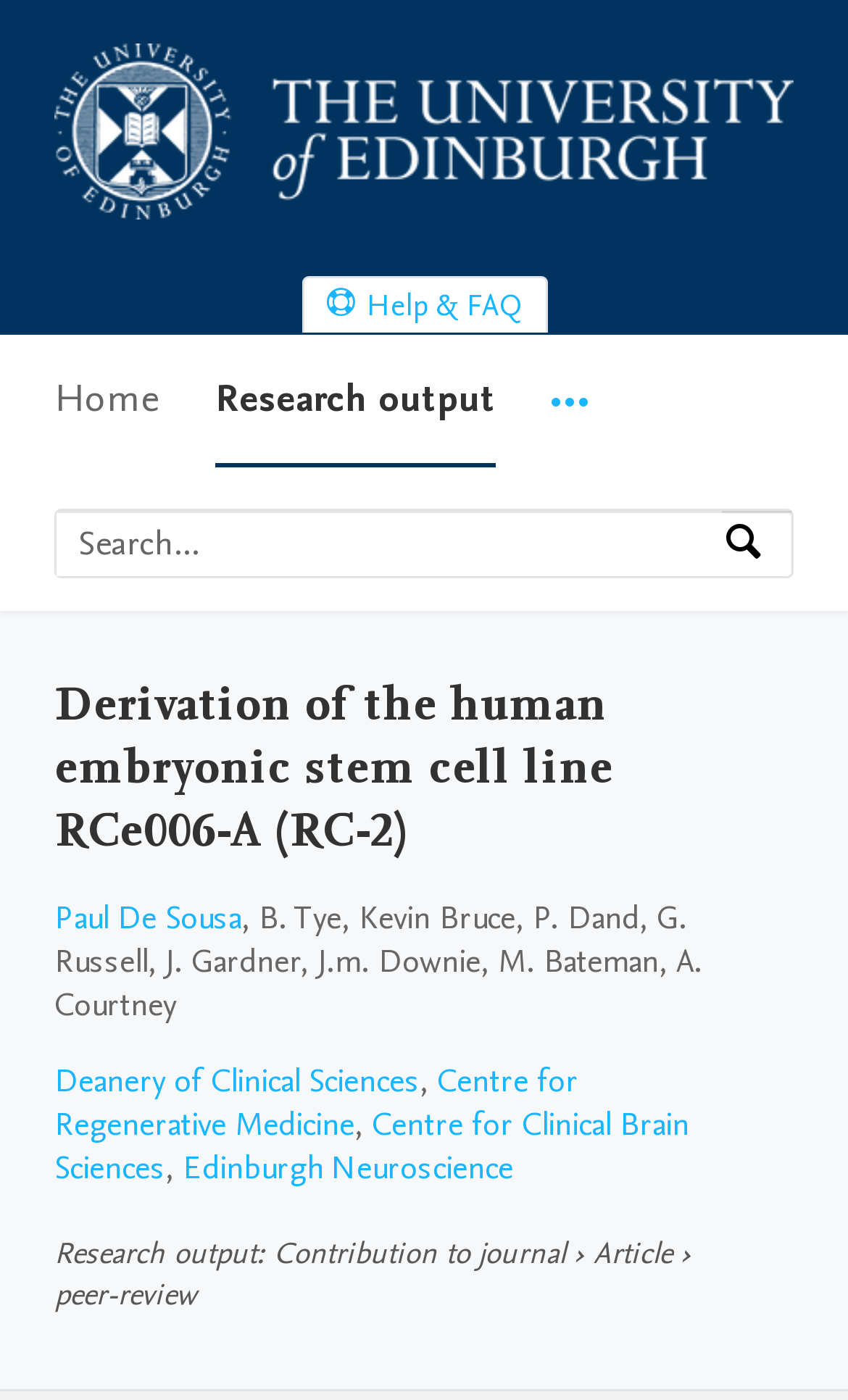Please identify the bounding box coordinates of the clickable element to fulfill the following instruction: "View help and FAQ". The coordinates should be four float numbers between 0 and 1, i.e., [left, top, right, bottom].

[0.358, 0.199, 0.642, 0.238]